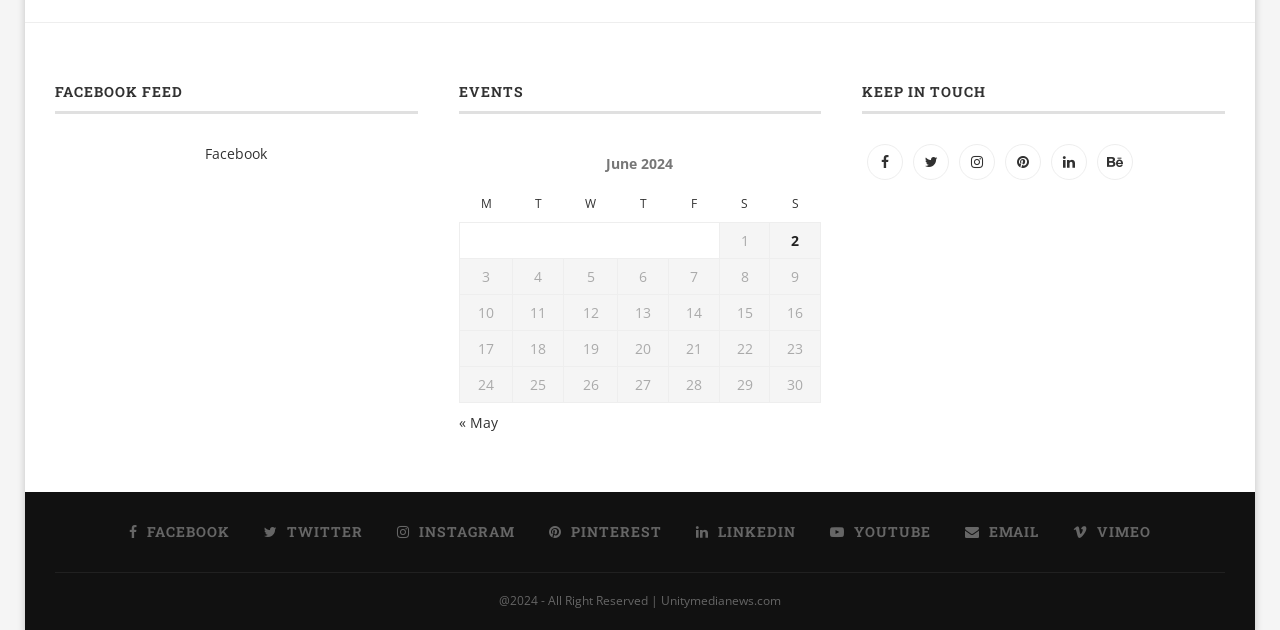Please find the bounding box coordinates of the element that needs to be clicked to perform the following instruction: "Check all rights reserved". The bounding box coordinates should be four float numbers between 0 and 1, represented as [left, top, right, bottom].

[0.39, 0.939, 0.61, 0.966]